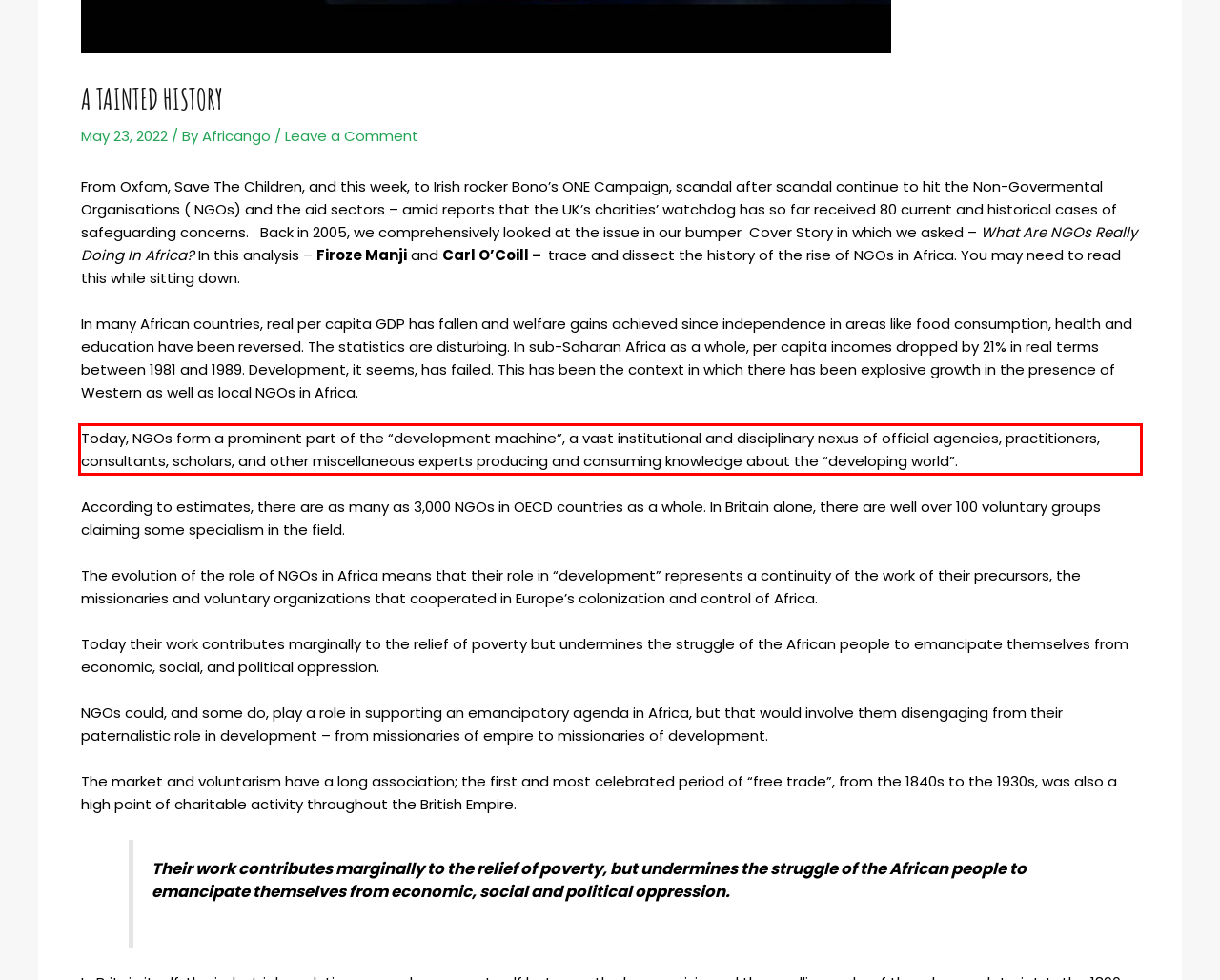Review the webpage screenshot provided, and perform OCR to extract the text from the red bounding box.

Today, NGOs form a prominent part of the “development machine”, a vast institutional and disciplinary nexus of official agencies, practitioners, consultants, scholars, and other miscellaneous experts producing and consuming knowledge about the “developing world”.